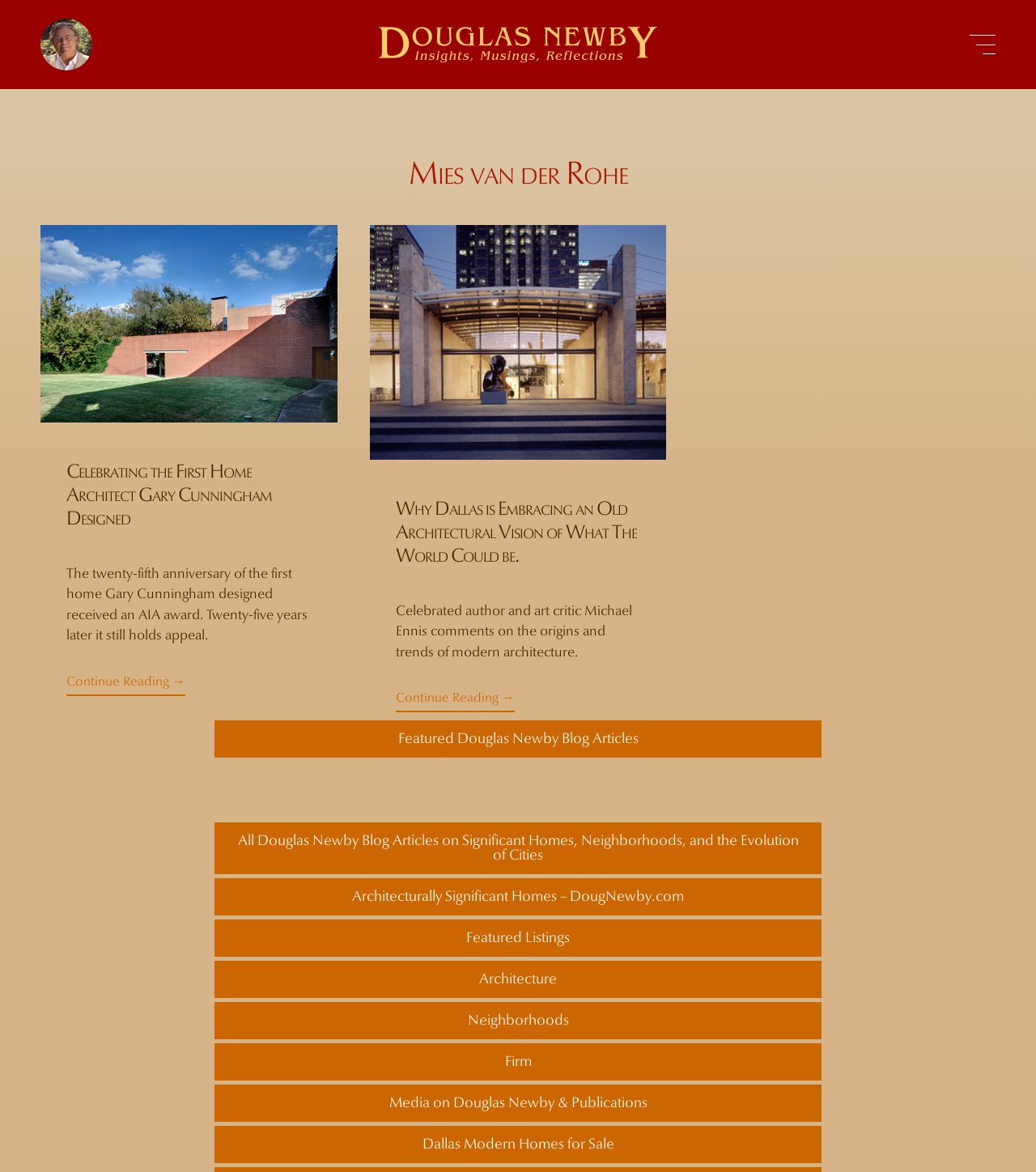Pinpoint the bounding box coordinates of the element you need to click to execute the following instruction: "Click on the link to Refugees International". The bounding box should be represented by four float numbers between 0 and 1, in the format [left, top, right, bottom].

None